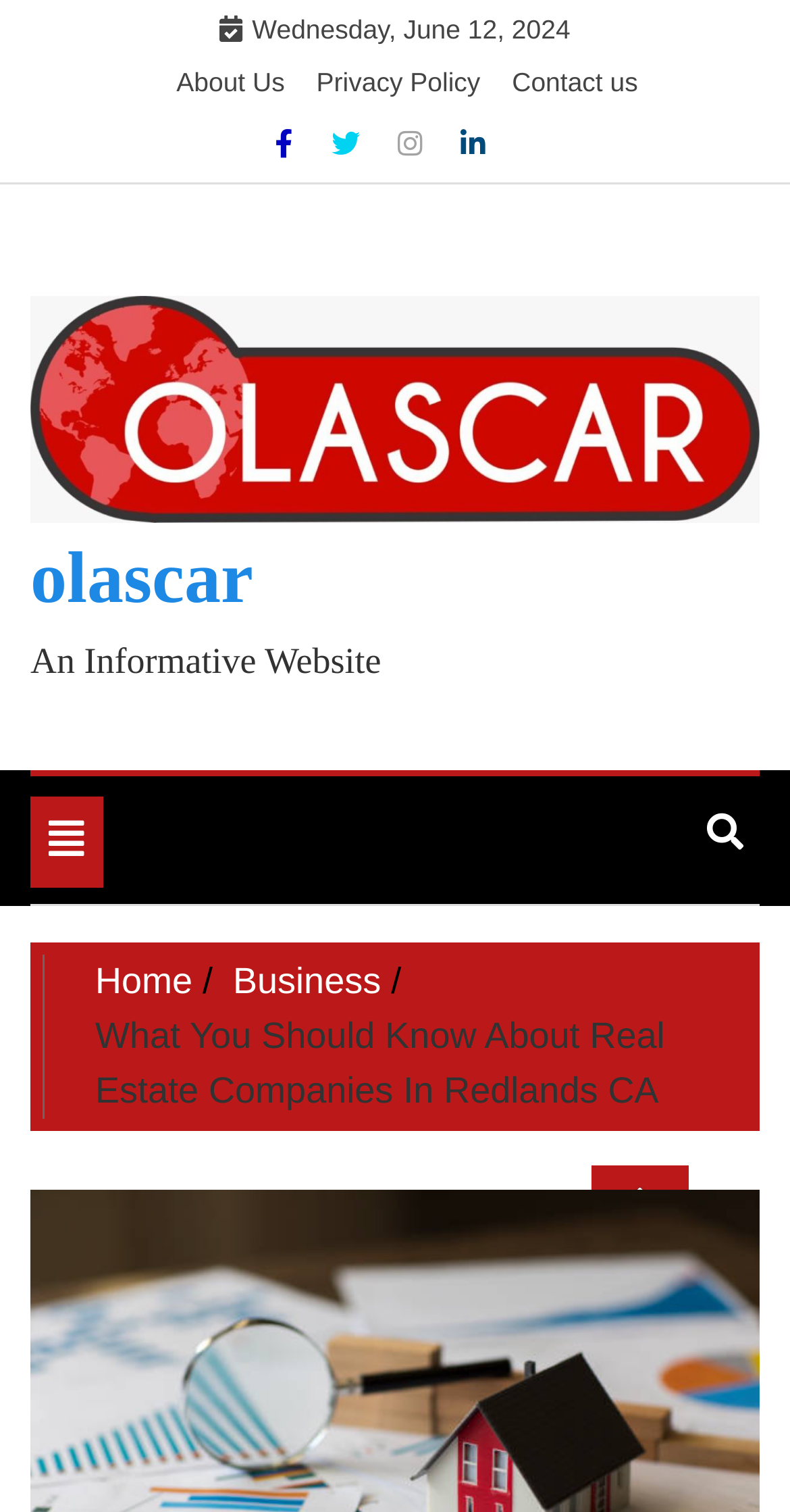How many social media links are there?
Look at the screenshot and provide an in-depth answer.

I counted the number of social media links by looking at the links with the text 'Facebook', 'Twitter', 'Instagram', and 'Linkdin' located at the top of the webpage.